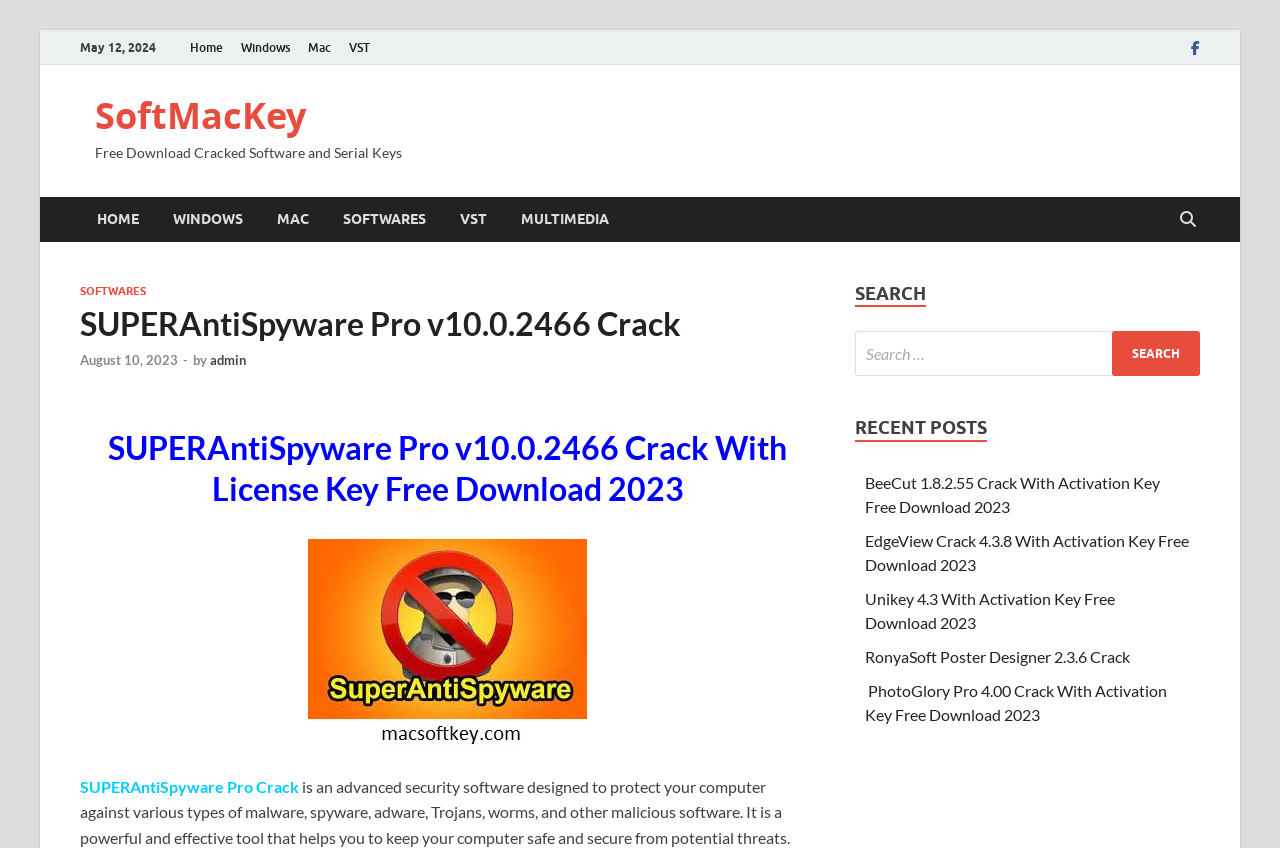What is the author of the latest article? From the image, respond with a single word or brief phrase.

admin